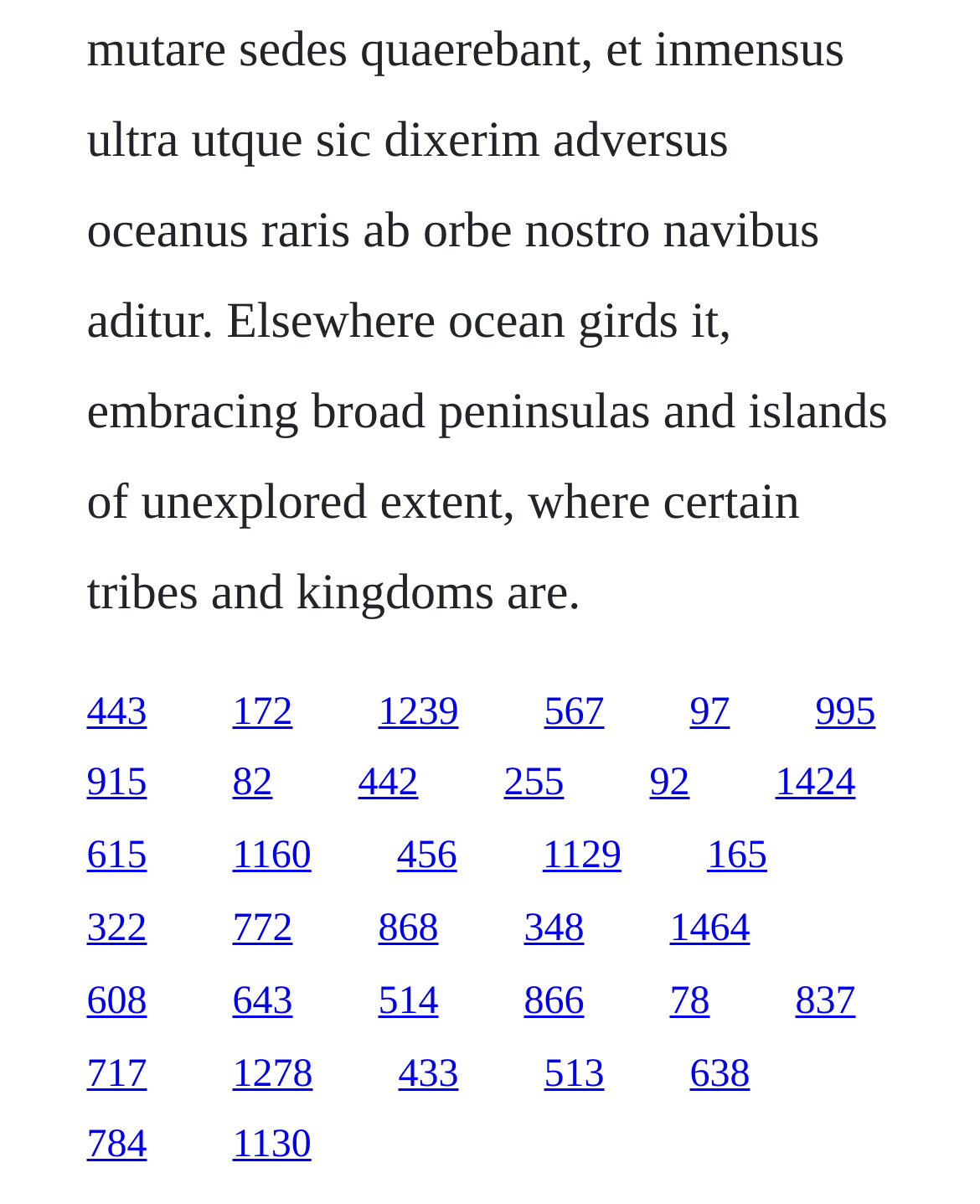Using the description: "348", determine the UI element's bounding box coordinates. Ensure the coordinates are in the format of four float numbers between 0 and 1, i.e., [left, top, right, bottom].

[0.535, 0.754, 0.596, 0.789]